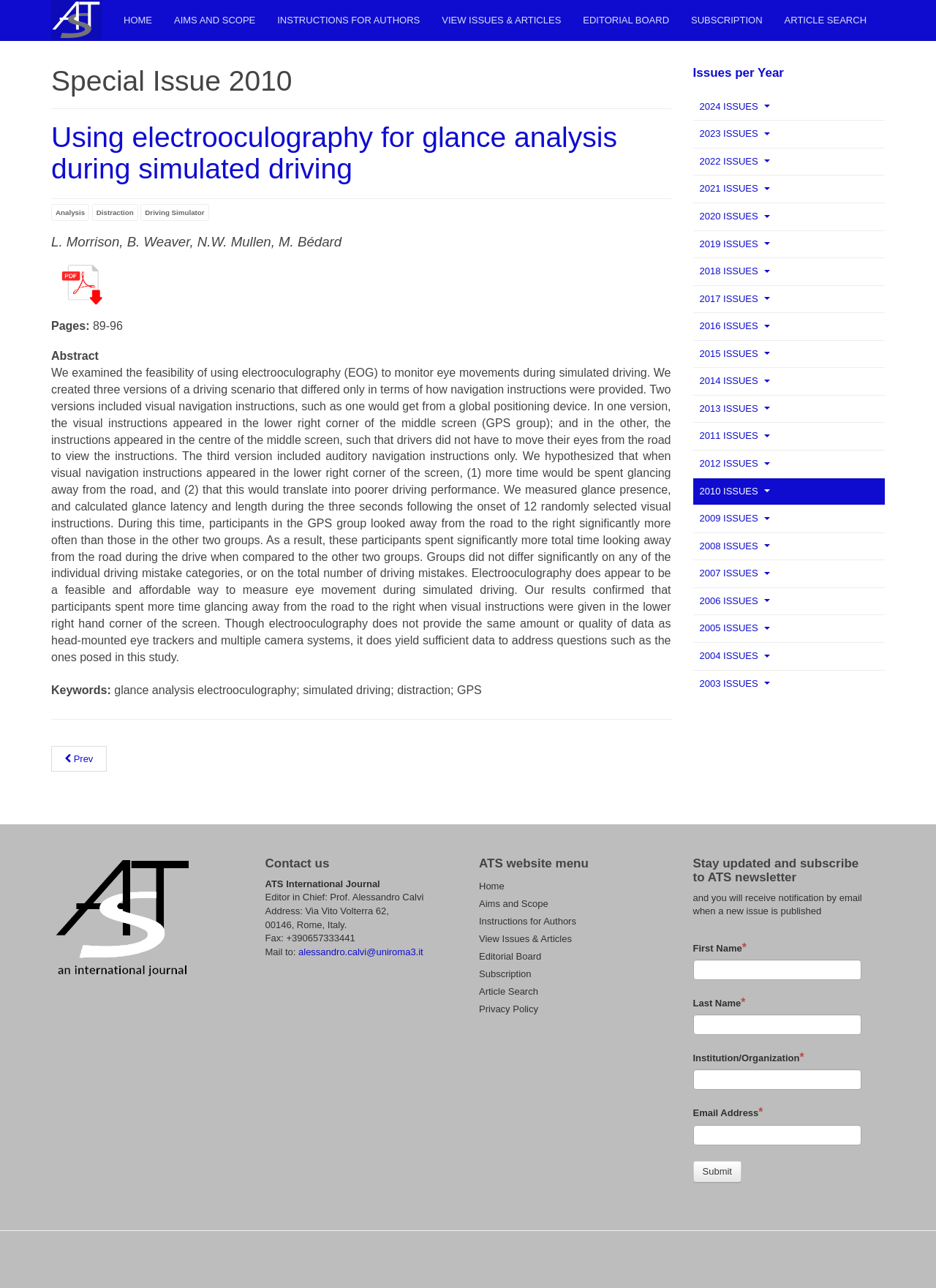Respond to the question below with a single word or phrase: How many sections are in the article?

5